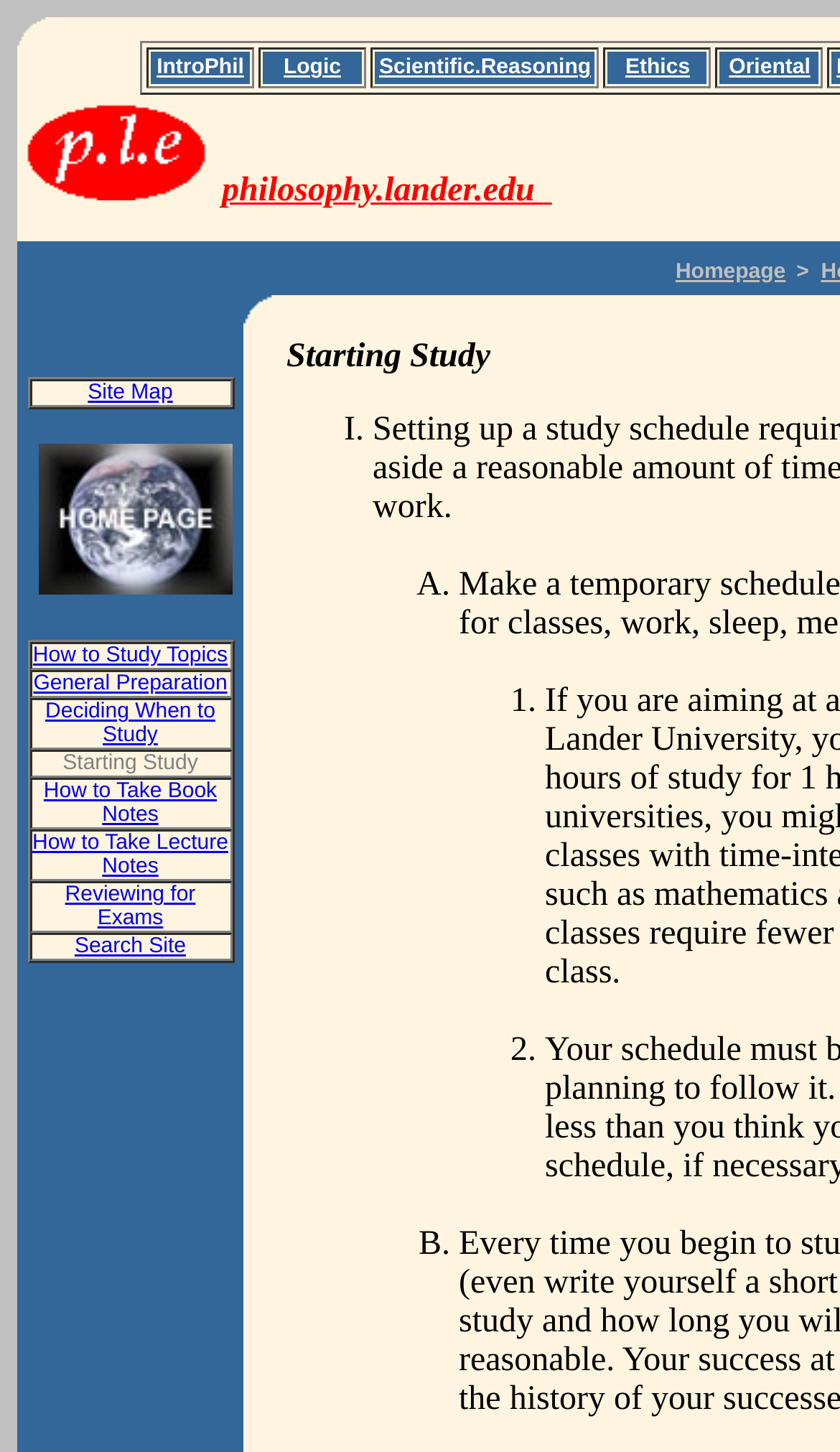Please determine the bounding box coordinates of the area that needs to be clicked to complete this task: 'visit the How to Study Topics page'. The coordinates must be four float numbers between 0 and 1, formatted as [left, top, right, bottom].

[0.039, 0.444, 0.271, 0.46]